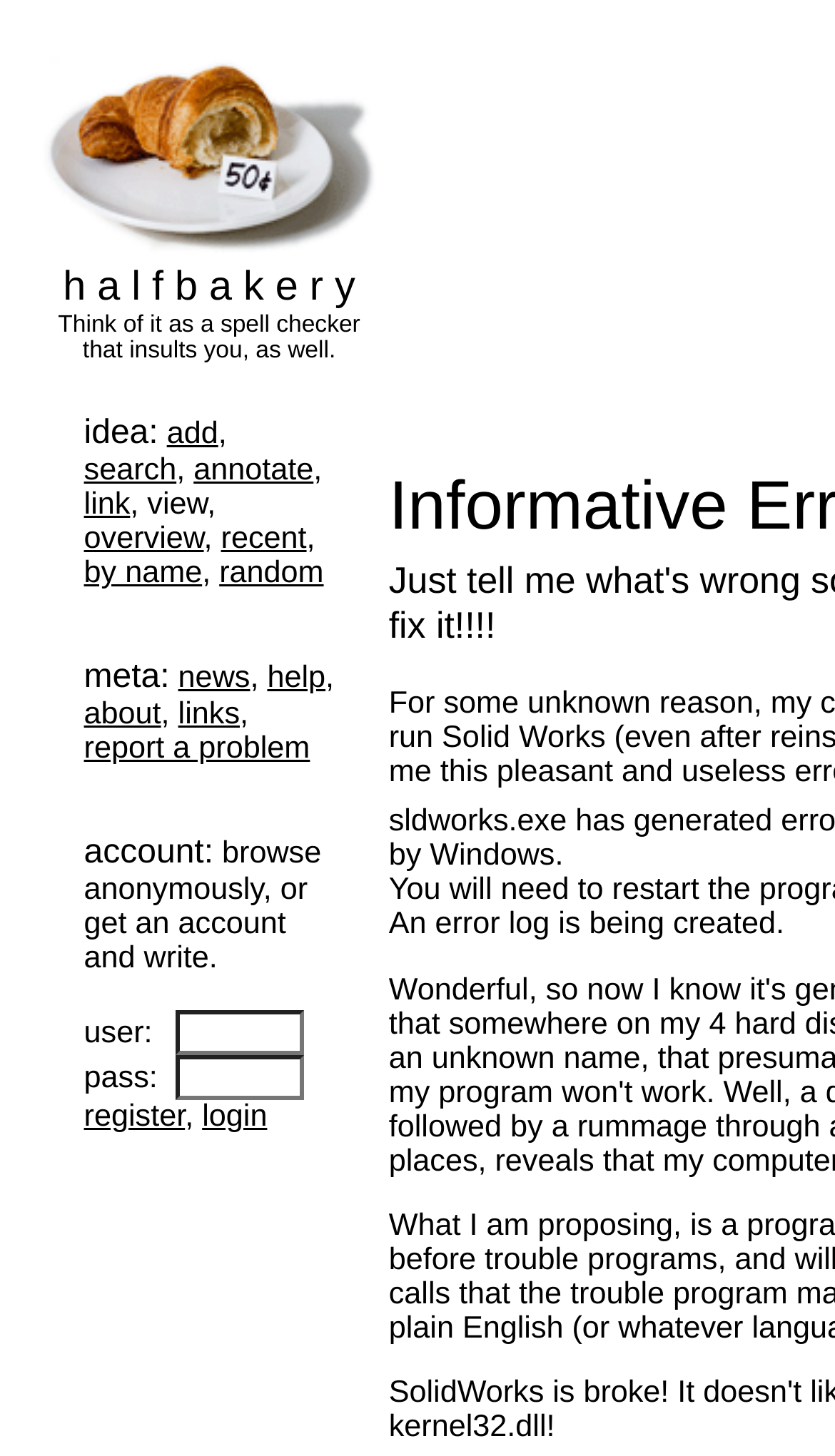Describe every aspect of the webpage comprehensively.

The webpage is titled "Halfbakery: Informative Errors" and features a prominent image of half a croissant on a plate with a sign saying "50c" at the top left corner. Below the image, there is a brief description that reads "Think of it as a spell checker that insults you, as well."

The main content of the webpage is organized in a table layout, with multiple rows and columns. The top row contains a series of links, including "add", "search", "annotate", "link", "view", "overview", "recent", "by name", and "random". These links are followed by a series of meta links, including "news", "help", "about", "links", and "report a problem".

Below the meta links, there is a section labeled "account" with a brief description and two textboxes for username and password. There are also links to "register" and a "login" button.

At the bottom of the page, there is a notice that reads "An error log is being created." Overall, the webpage appears to be a portal for users to access various features and tools, with a focus on error logging and reporting.